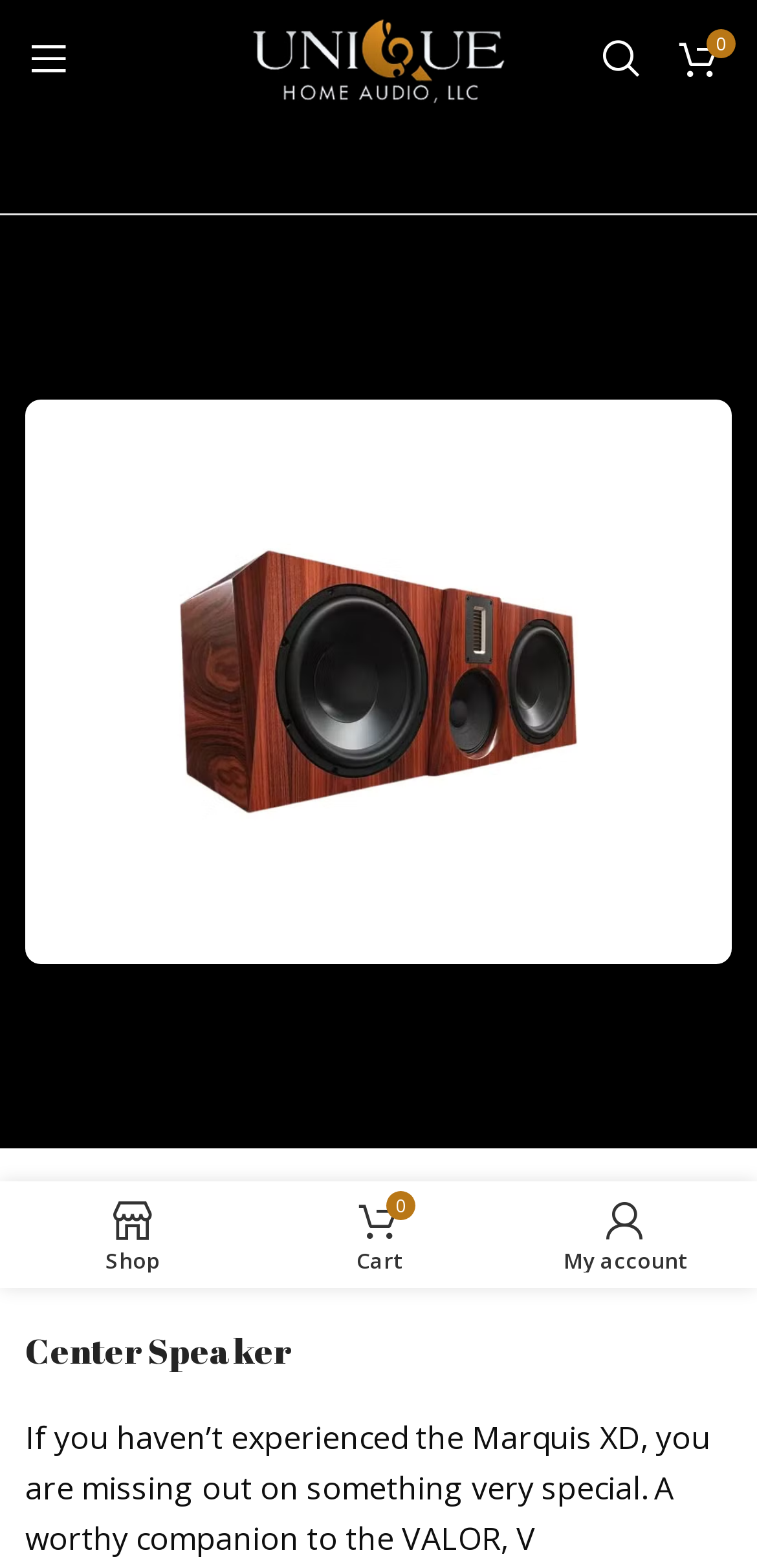Give the bounding box coordinates for this UI element: "My account". The coordinates should be four float numbers between 0 and 1, arranged as [left, top, right, bottom].

[0.662, 0.76, 0.987, 0.815]